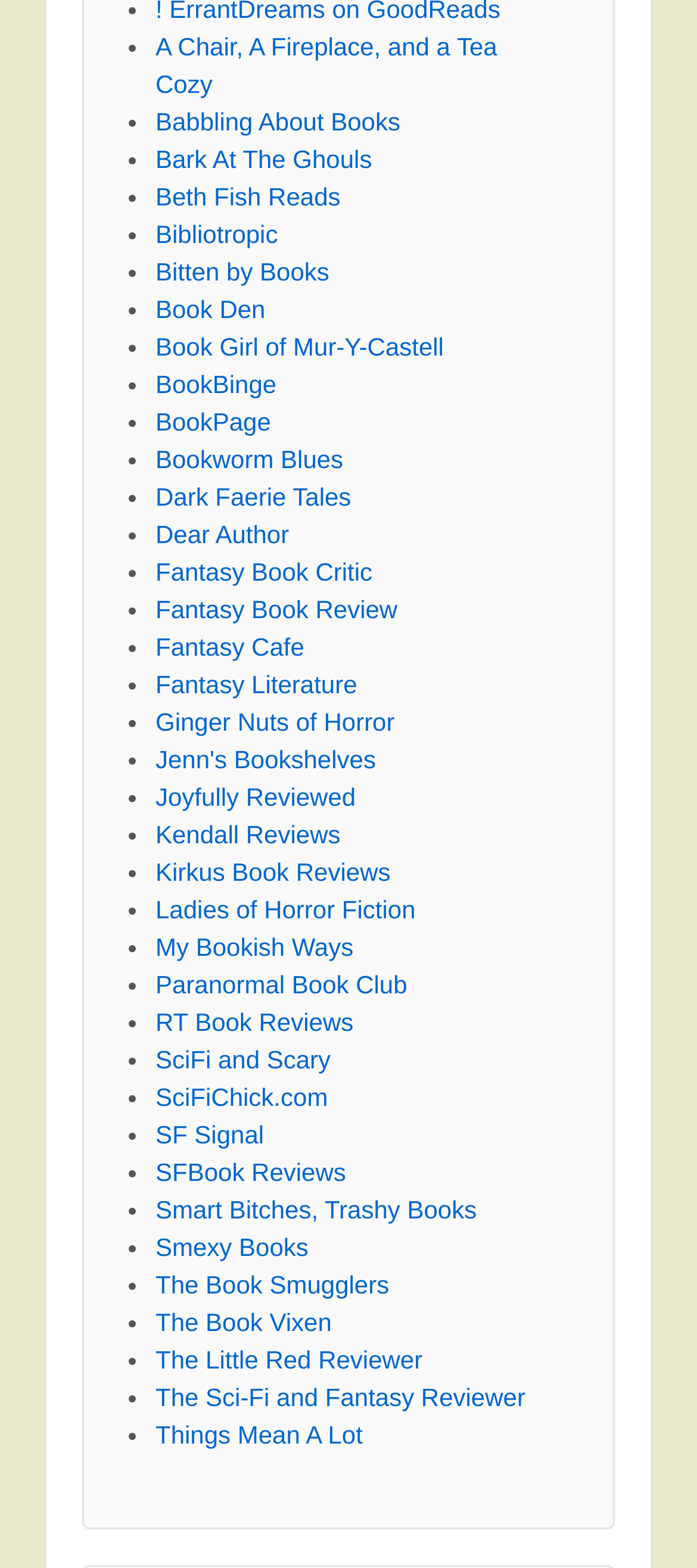Locate the bounding box coordinates of the clickable part needed for the task: "Read reviews on The Sci-Fi and Fantasy Reviewer".

[0.223, 0.881, 0.754, 0.9]